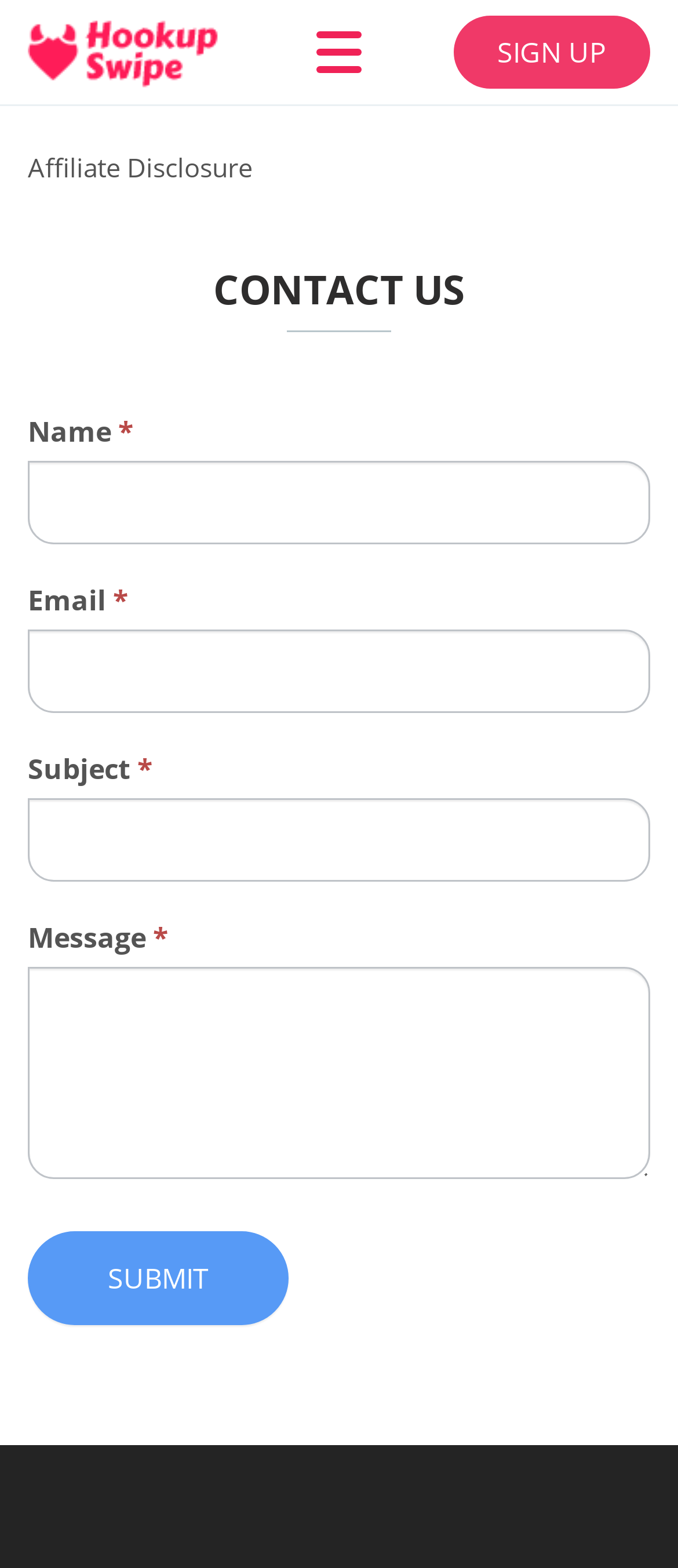Specify the bounding box coordinates for the region that must be clicked to perform the given instruction: "Click the SIGN UP link".

[0.669, 0.01, 0.959, 0.057]